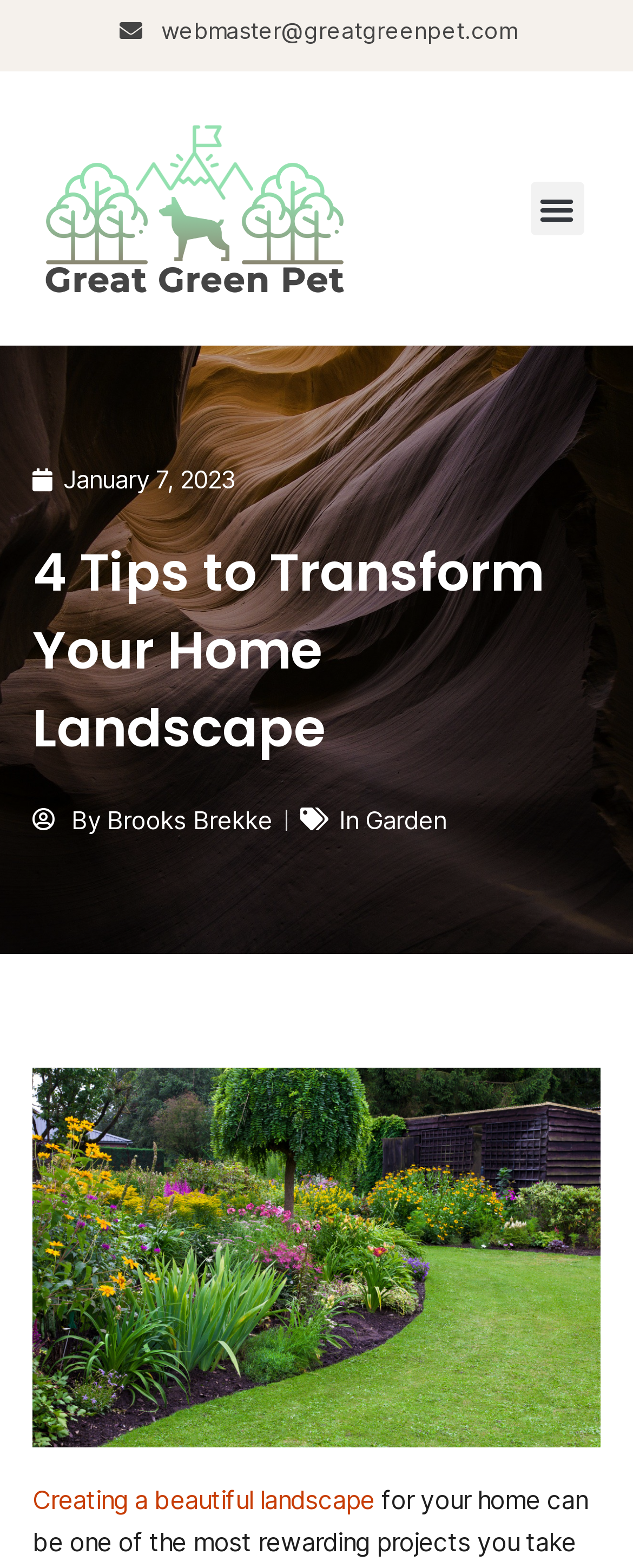Please give a short response to the question using one word or a phrase:
What is the category of the article?

Garden